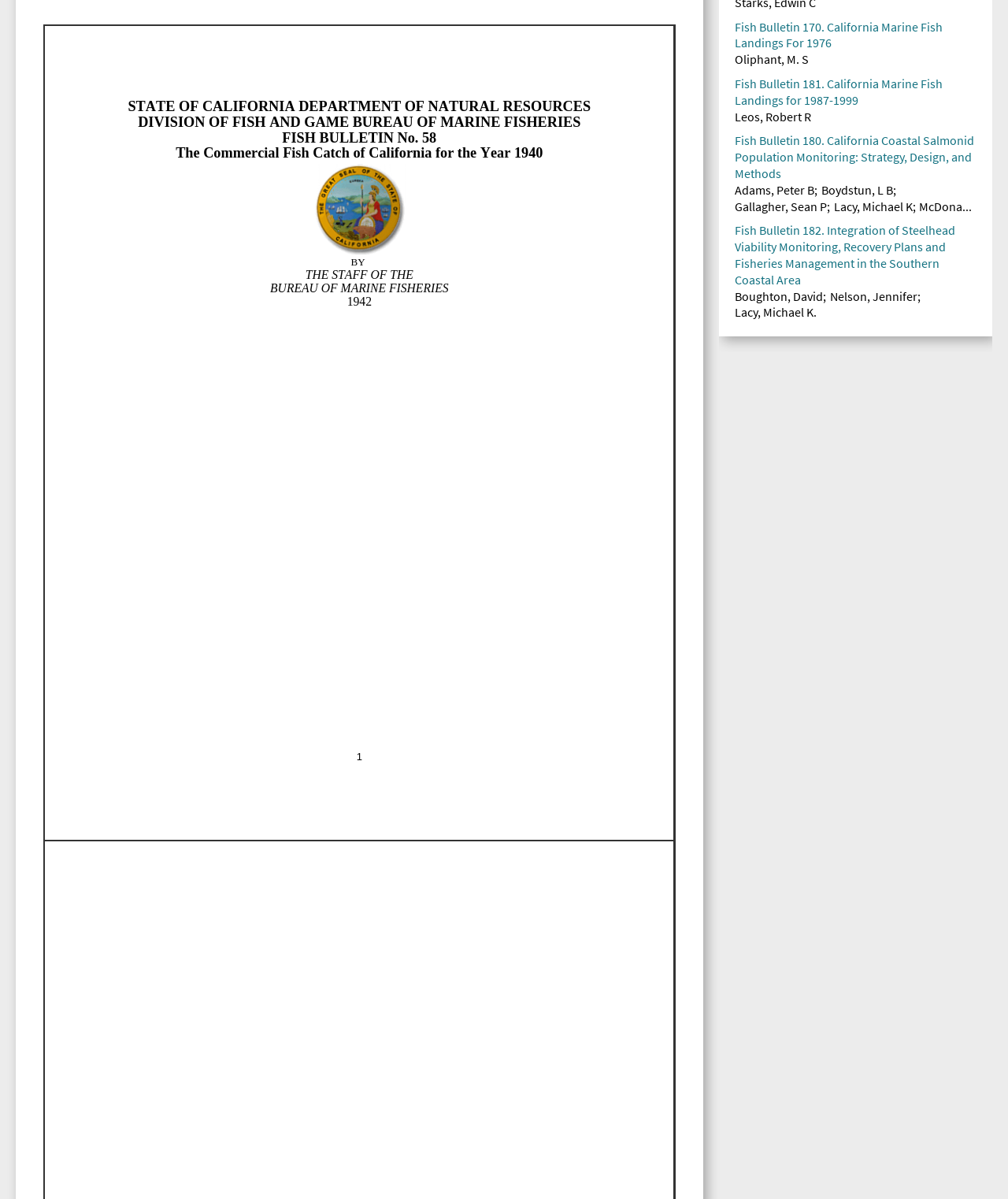Determine the bounding box of the UI component based on this description: "All Blog Posts". The bounding box coordinates should be four float values between 0 and 1, i.e., [left, top, right, bottom].

None